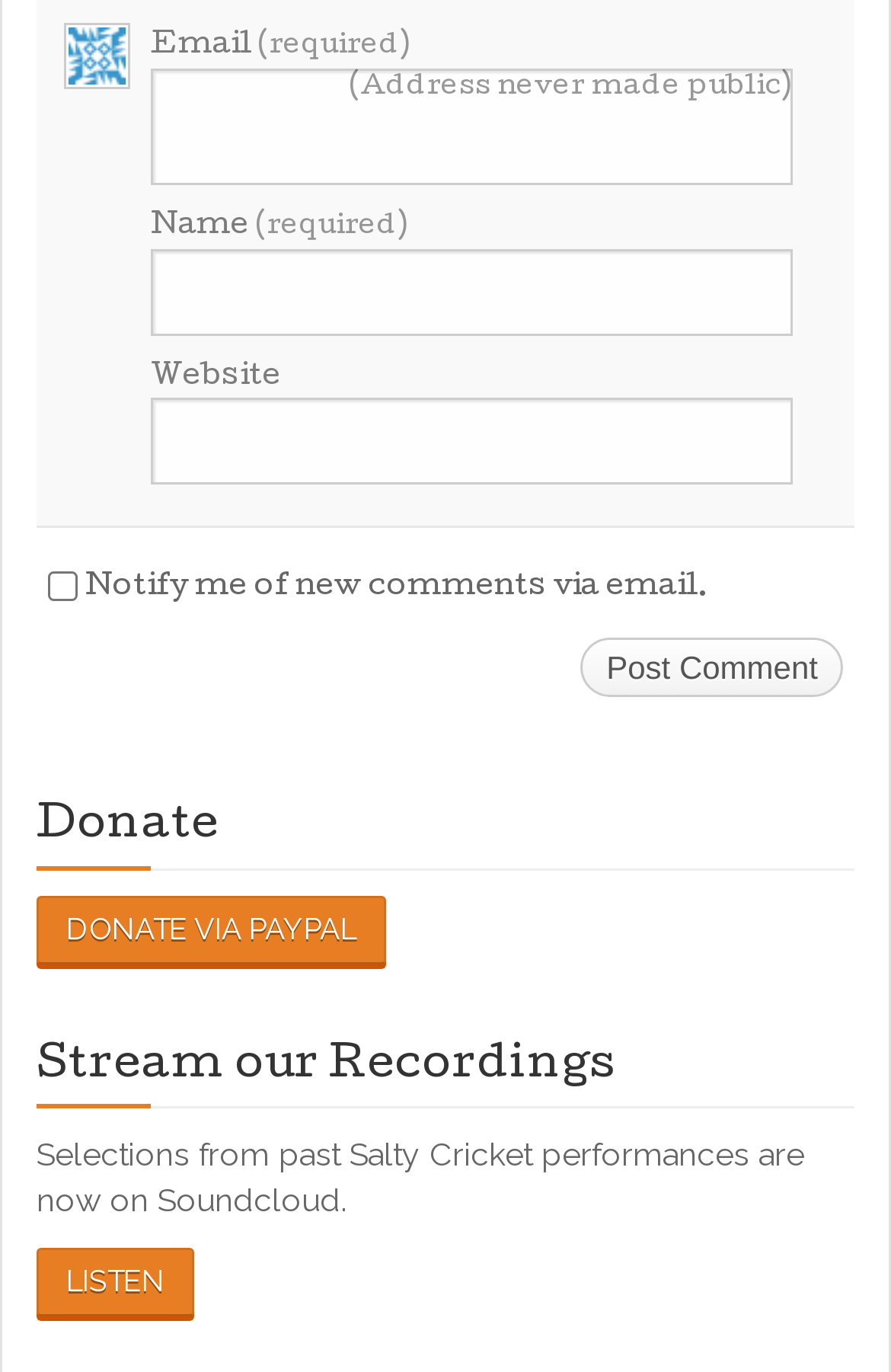What is the purpose of the link 'DONATE VIA PAYPAL'?
Give a detailed and exhaustive answer to the question.

The link 'DONATE VIA PAYPAL' is likely used to donate to the website or organization, as it is labeled as 'Donate' and has a link to PayPal, a payment platform.